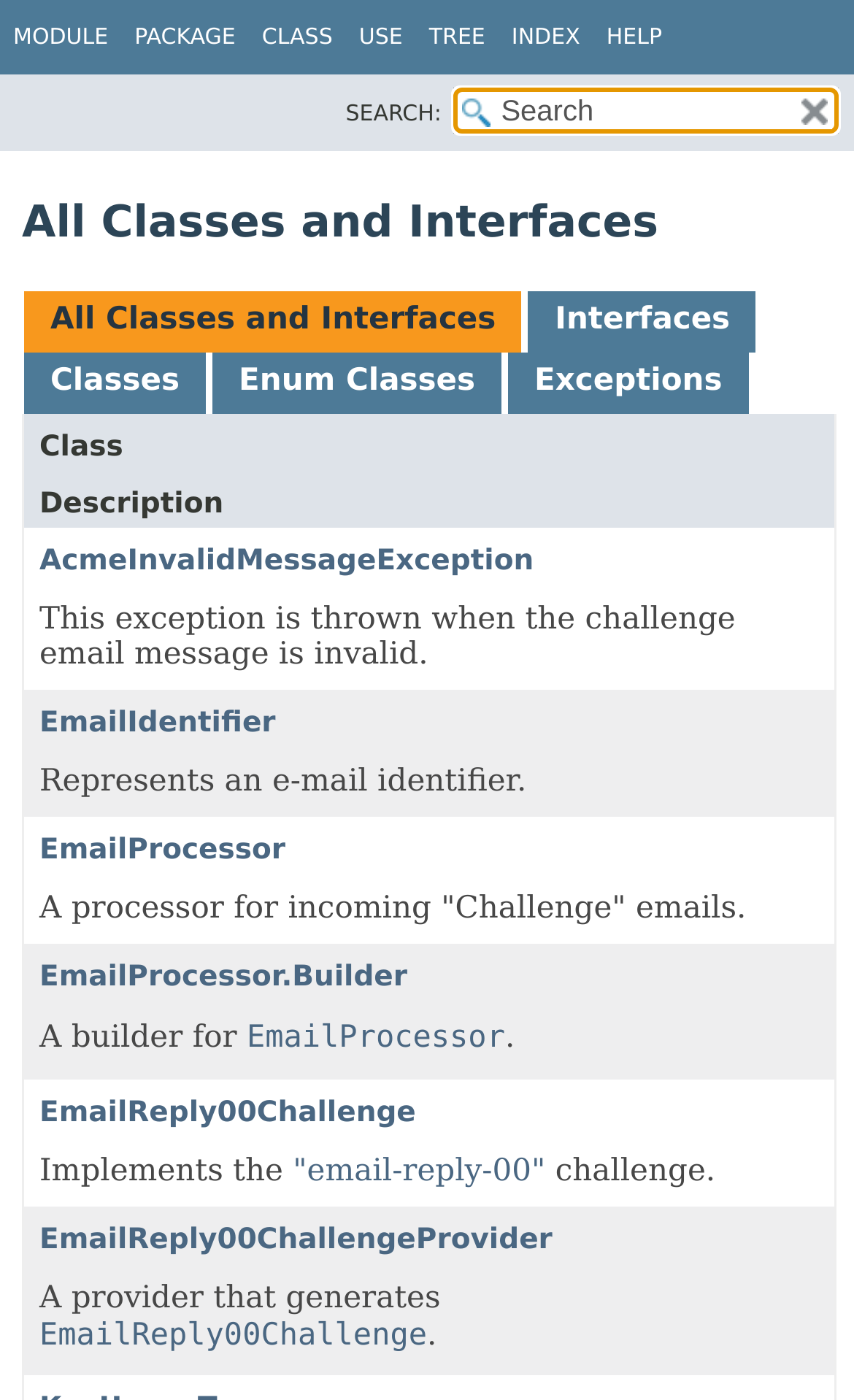Given the description "parent_node: SEARCH: value="reset"", provide the bounding box coordinates of the corresponding UI element.

[0.933, 0.067, 0.974, 0.092]